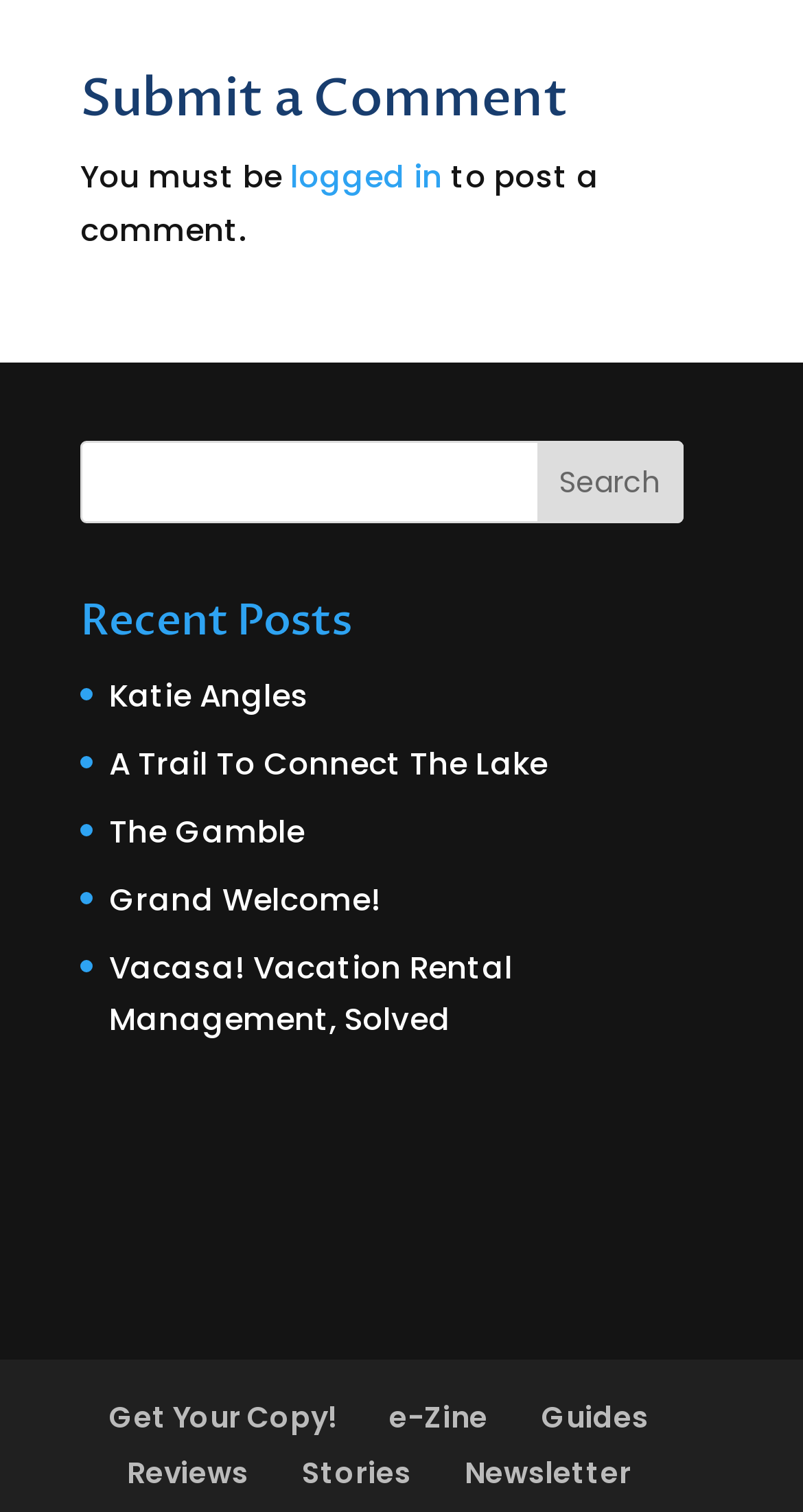Point out the bounding box coordinates of the section to click in order to follow this instruction: "Click on Contact Us".

None